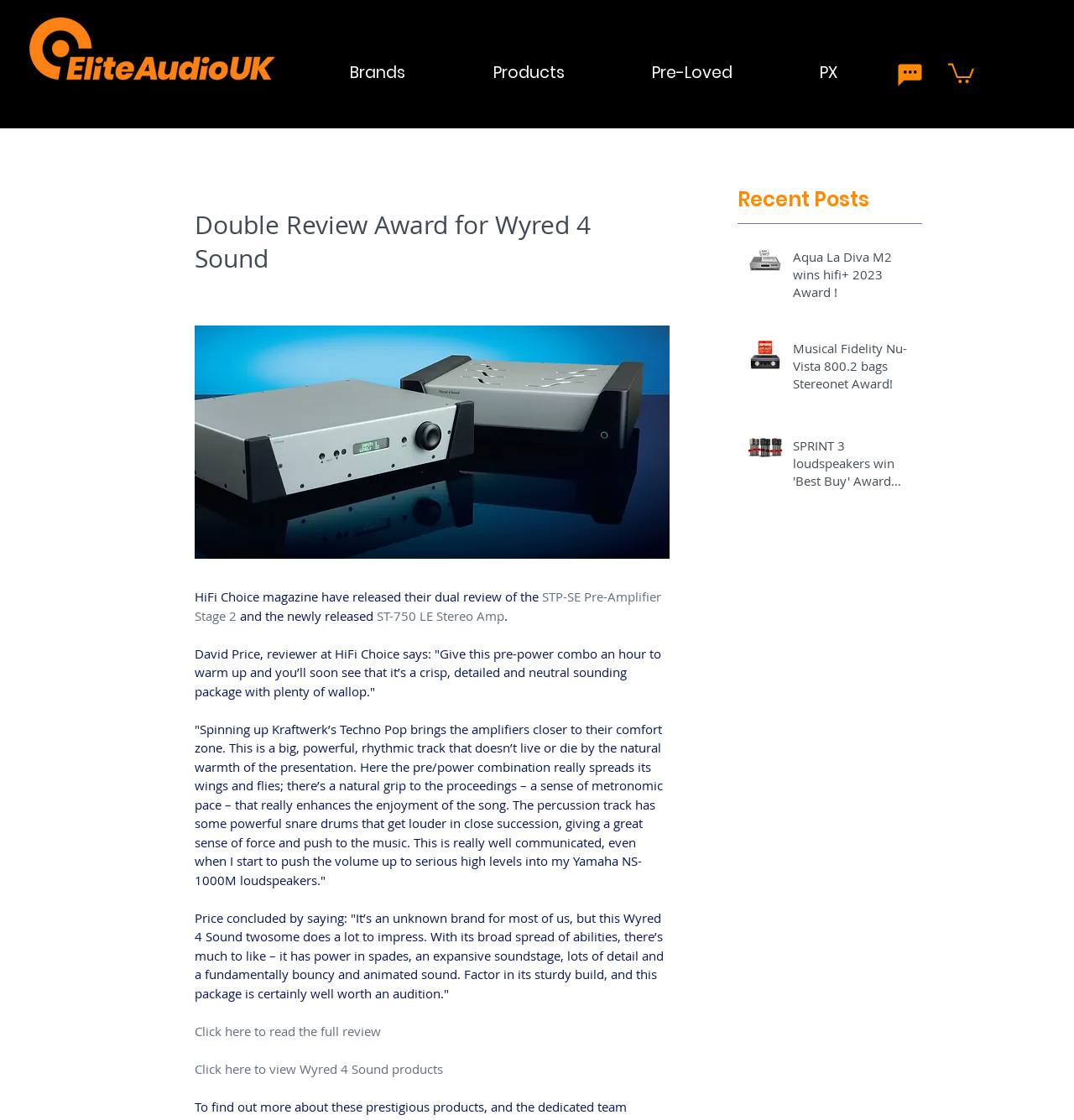Please determine the bounding box coordinates of the element's region to click for the following instruction: "Navigate to 'Brands'".

[0.284, 0.055, 0.418, 0.06]